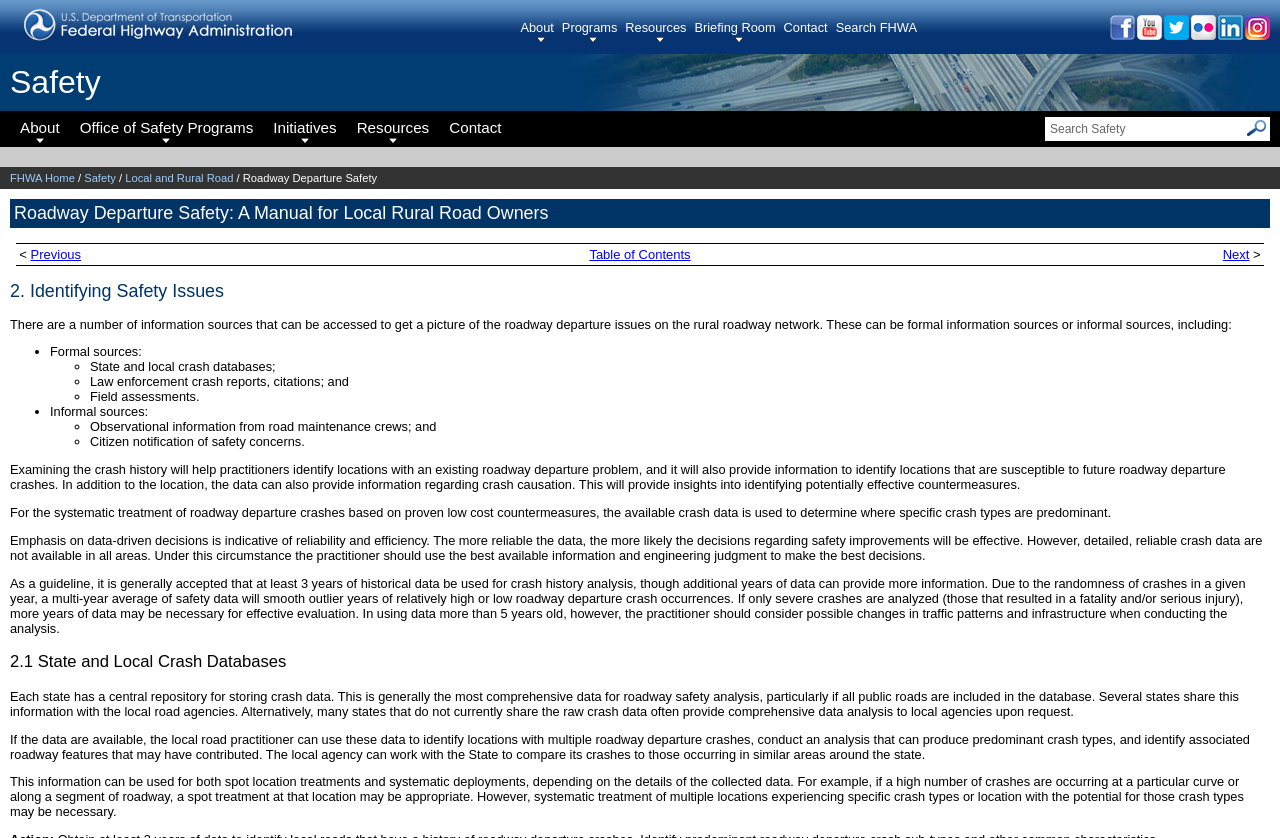Produce a meticulous description of the webpage.

This webpage is about Roadway Departure Safety, a manual for local rural road owners. At the top, there is a navigation menu with links to "About", "Programs", "Resources", "Briefing Room", "Contact", and "Search FHWA". Below this menu, there are social media icons for Facebook, YouTube, Twitter, Flickr, LinkedIn, and Instagram.

On the left side, there is a sidebar with links to "Safety", "About", "Office of Safety Programs", "Initiatives", "Resources", and "Contact". Above this sidebar, there is a link to "FHWA Home" and a breadcrumb trail showing the current page's location within the website.

The main content area is divided into sections, each with a heading. The first section is "Roadway Departure Safety: A Manual for Local Rural Road Owners". Below this heading, there is a table for chapter navigation with links to "Previous", "Table of Contents", and "Next".

The next section is "2. Identifying Safety Issues", which discusses the importance of accessing various information sources to identify roadway departure issues on rural roadways. This section includes a list of formal and informal sources, such as state and local crash databases, law enforcement crash reports, field assessments, observational information from road maintenance crews, and citizen notifications of safety concerns.

The following sections provide more detailed information on examining crash history, using data-driven decisions, and analyzing crash data. There are also sections on "2.1 State and Local Crash Databases" and "2.2 Law Enforcement Crash Reports, Citations, and Field Assessments", which discuss the use of crash data from state and local databases, as well as law enforcement reports and field assessments.

Throughout the page, there are various text blocks, lists, and headings that provide information on roadway departure safety and how to identify and address safety issues on rural roadways.